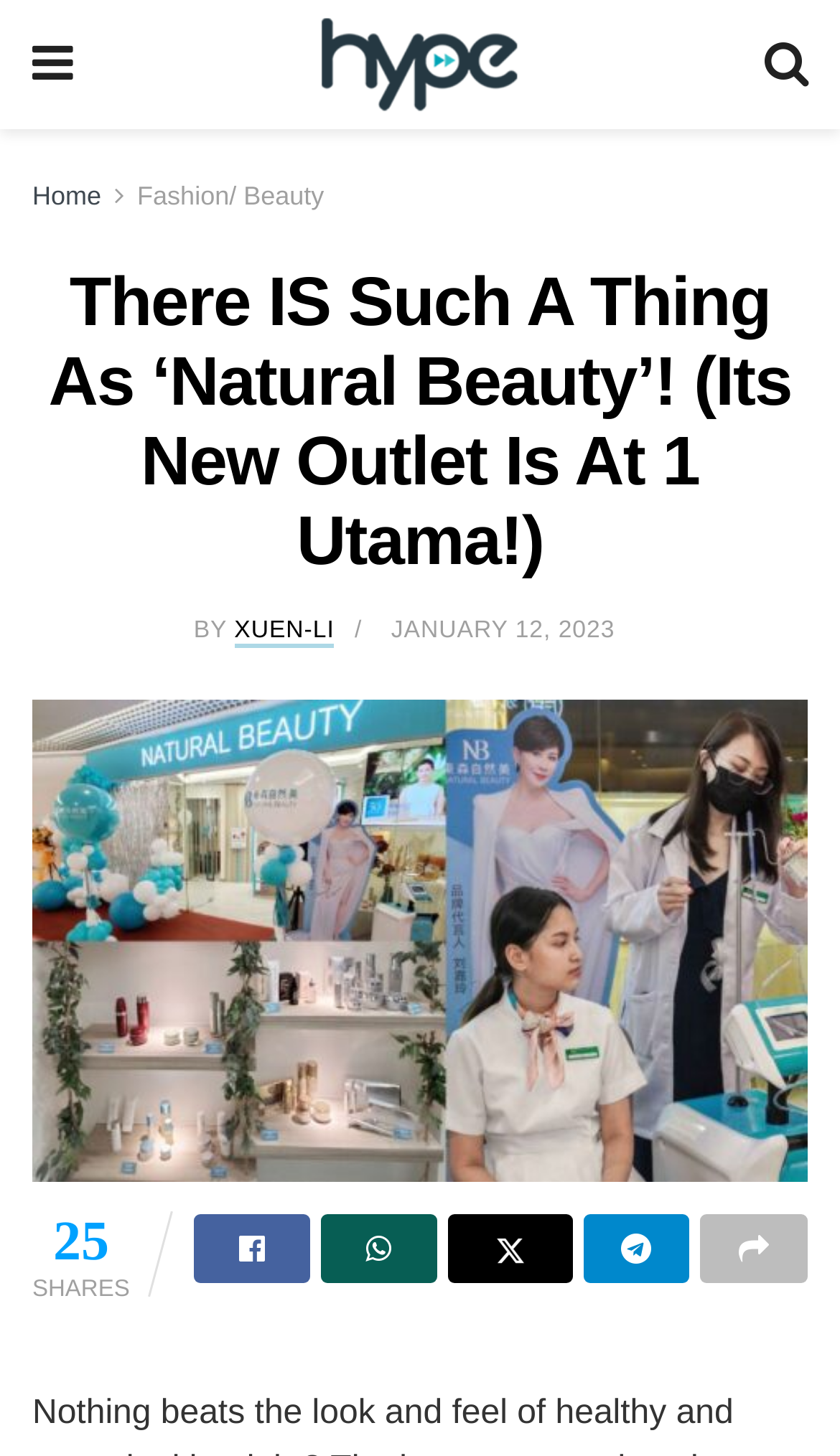What is the name of the website?
Examine the webpage screenshot and provide an in-depth answer to the question.

I found a link labeled 'Hype MY' at the top of the webpage, which suggests that this is the name of the website.